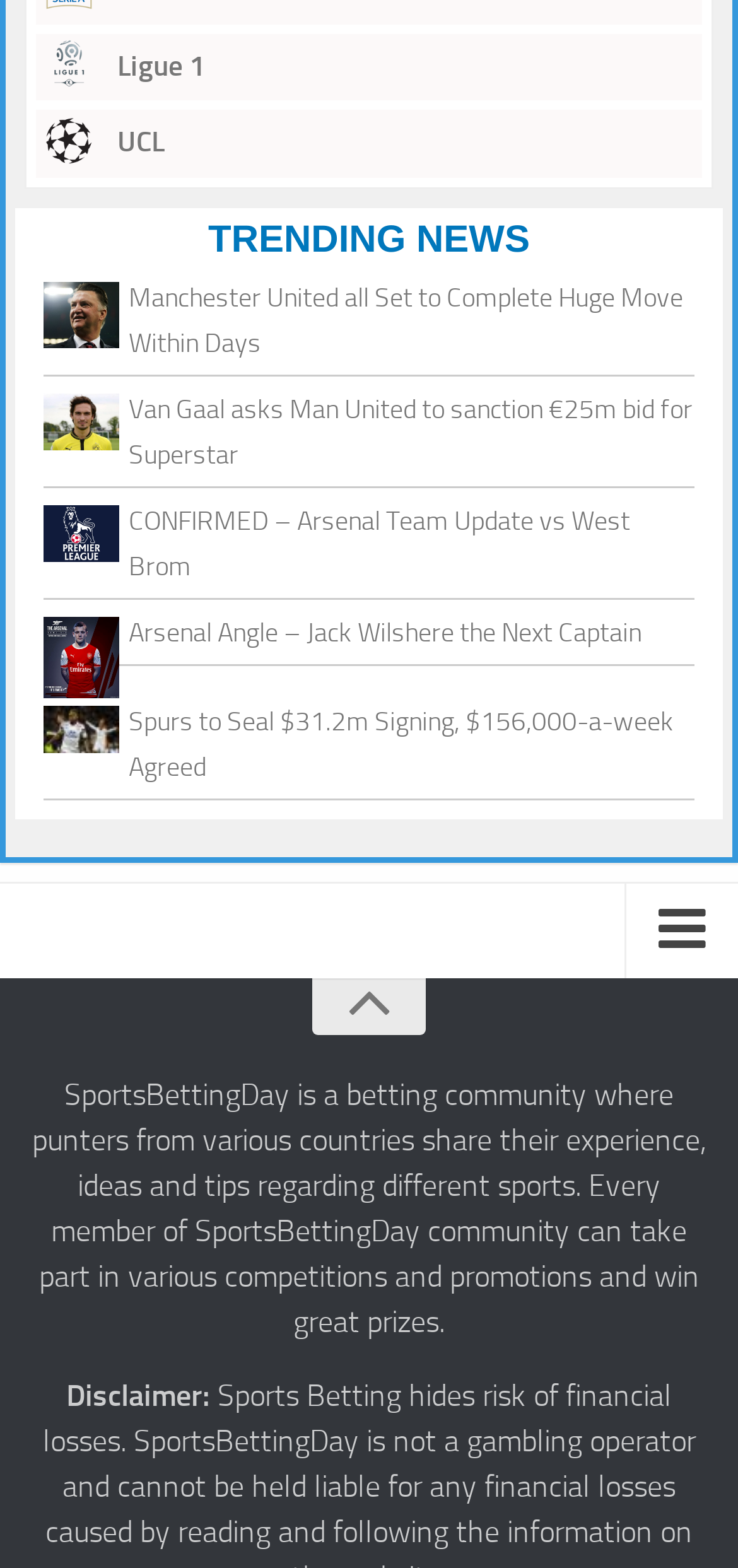How many images are there on the webpage?
Please look at the screenshot and answer in one word or a short phrase.

9